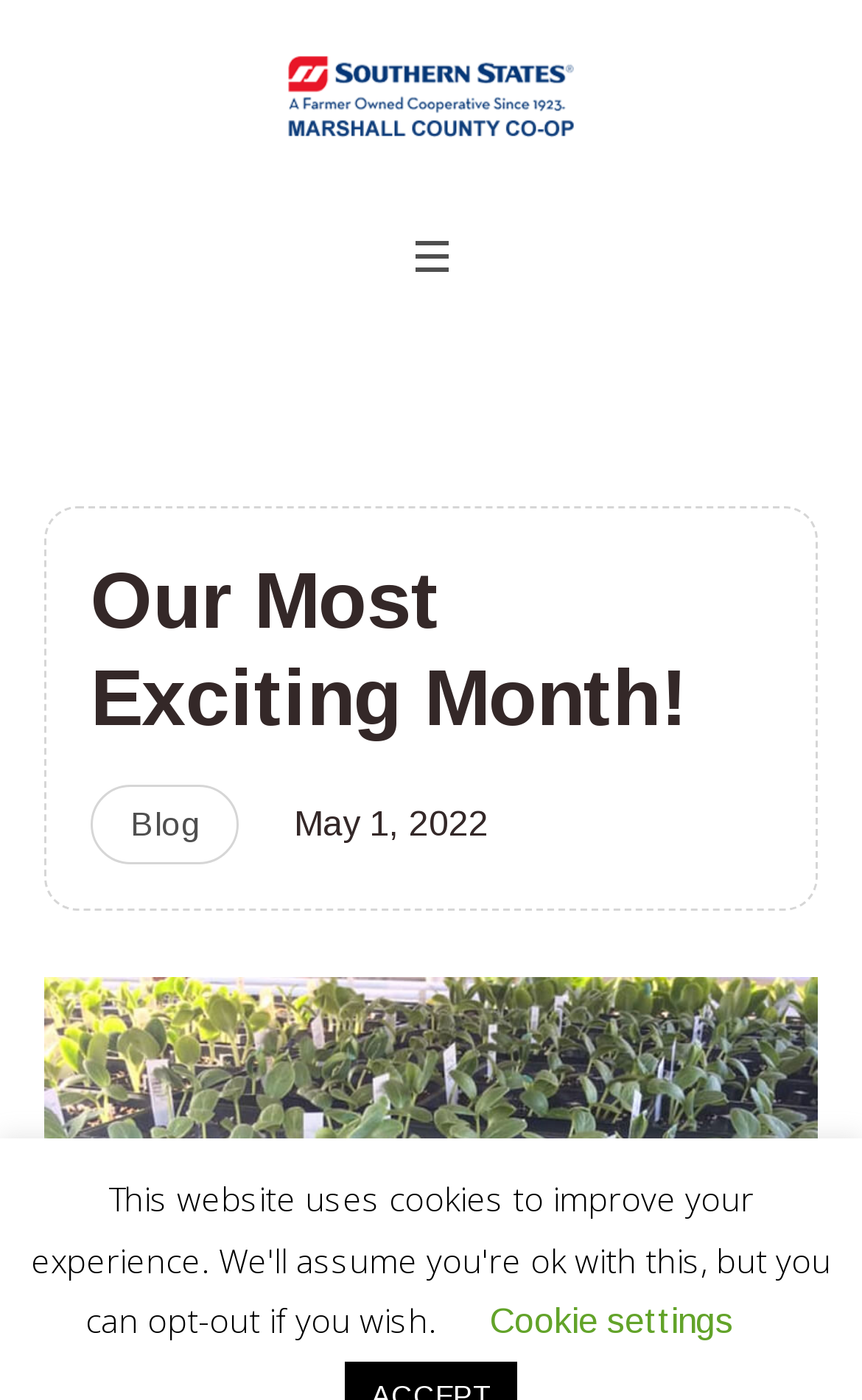What is the date mentioned on the webpage?
Look at the image and answer the question with a single word or phrase.

May 1, 2022